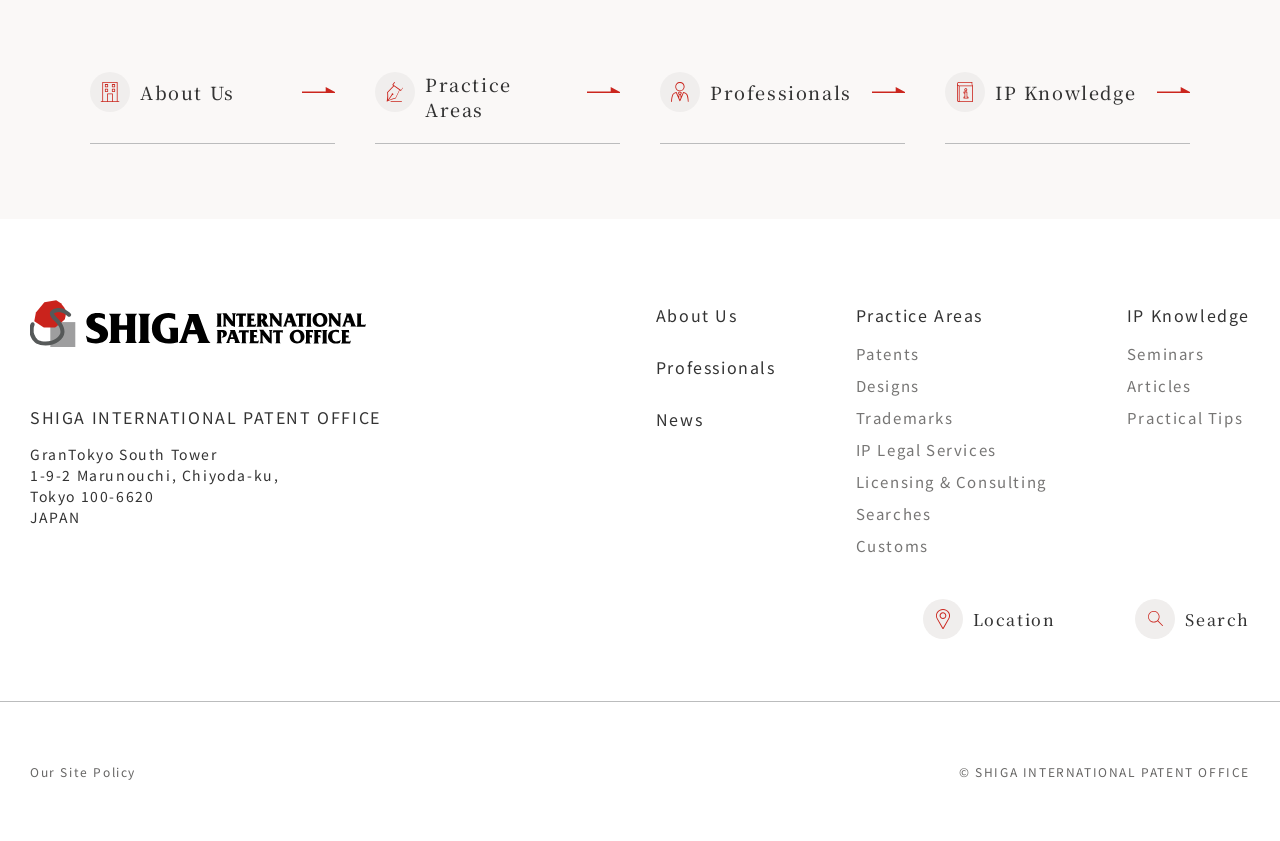Can you pinpoint the bounding box coordinates for the clickable element required for this instruction: "view Professionals"? The coordinates should be four float numbers between 0 and 1, i.e., [left, top, right, bottom].

[0.516, 0.086, 0.707, 0.157]